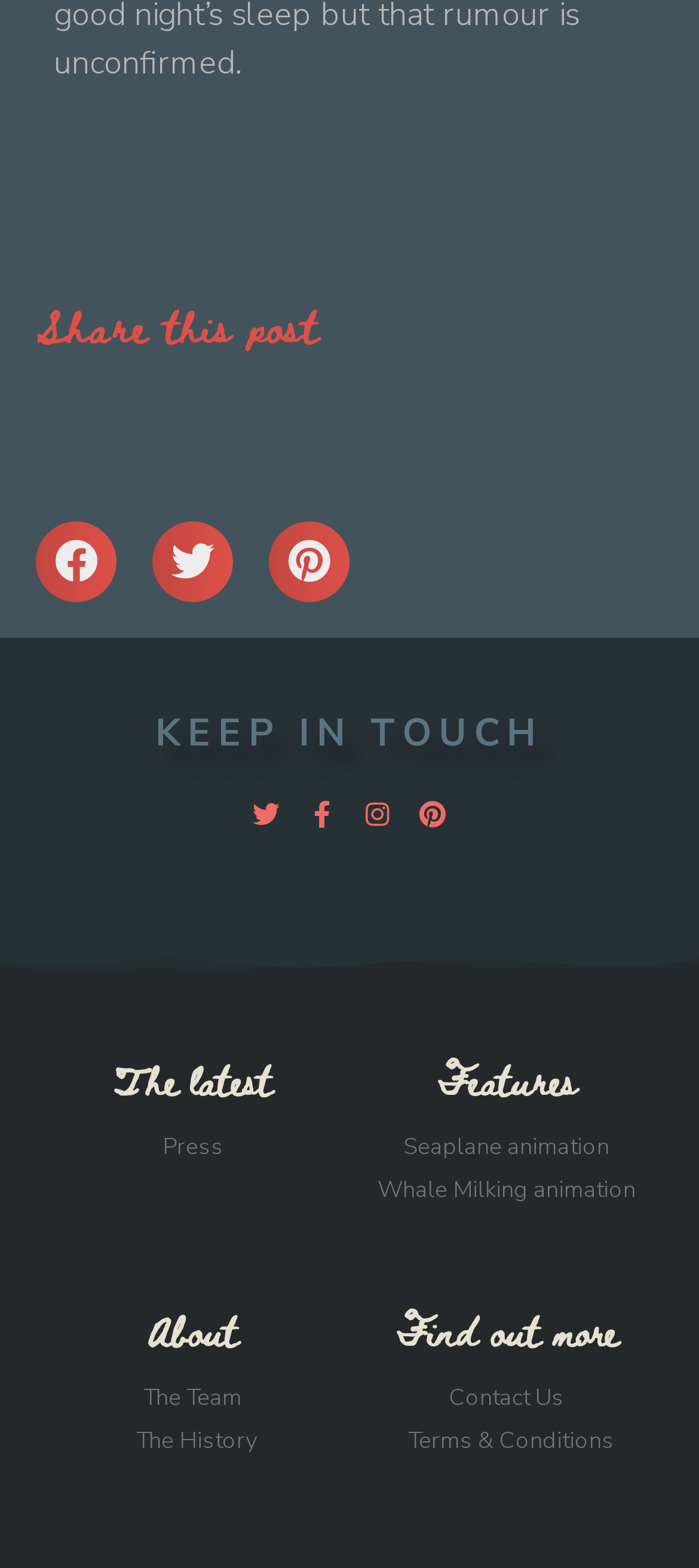How many social media platforms are available to share?
Please use the image to deliver a detailed and complete answer.

I counted the number of social media buttons available to share the post, which are 'Share on facebook', 'Share on twitter', 'Share on pinterest', and found that there are 4 social media platforms available to share.